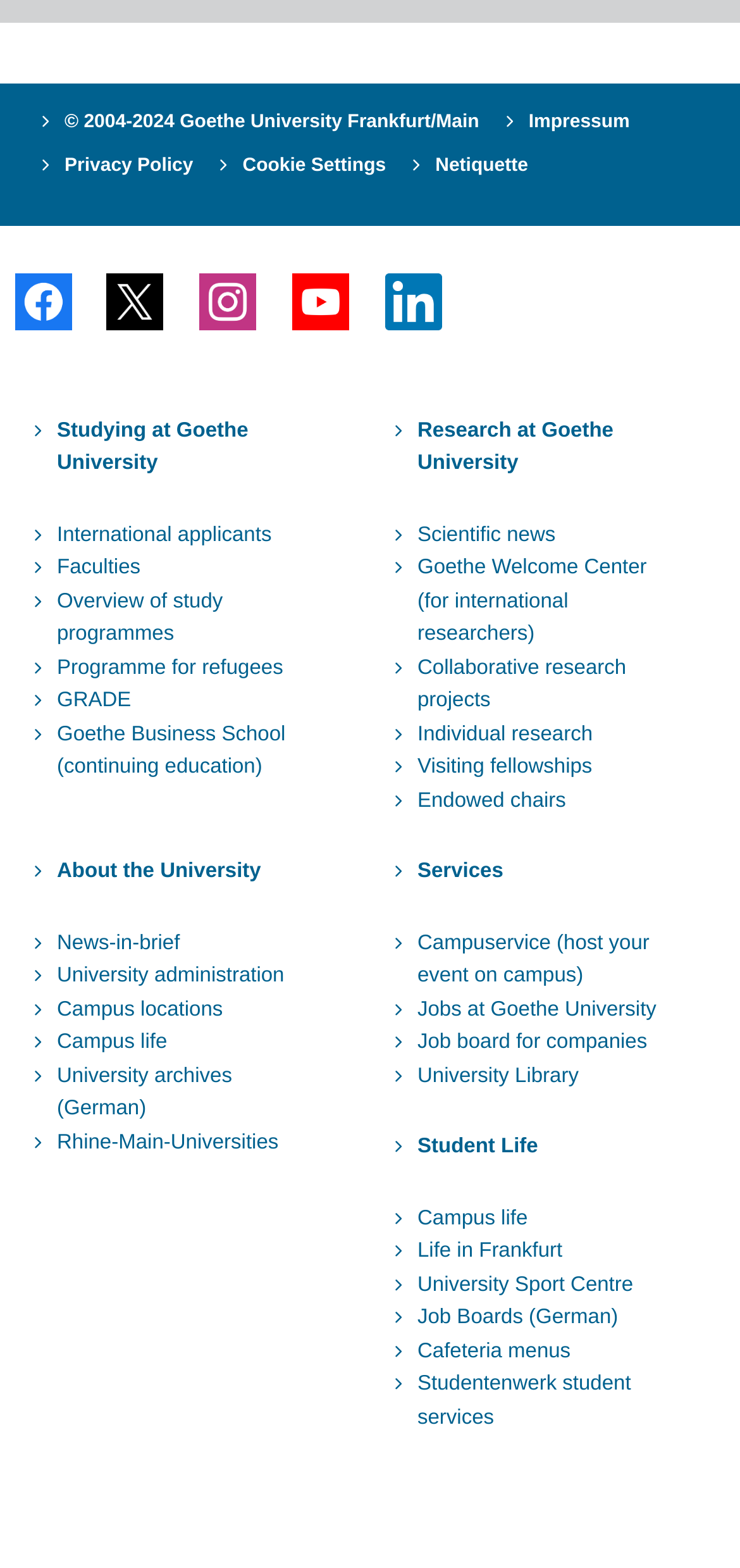Locate the bounding box coordinates of the element that should be clicked to fulfill the instruction: "view the 'Divine Chocolate Dark Chocolate with Pink Himalayan Salt 90g' product".

None